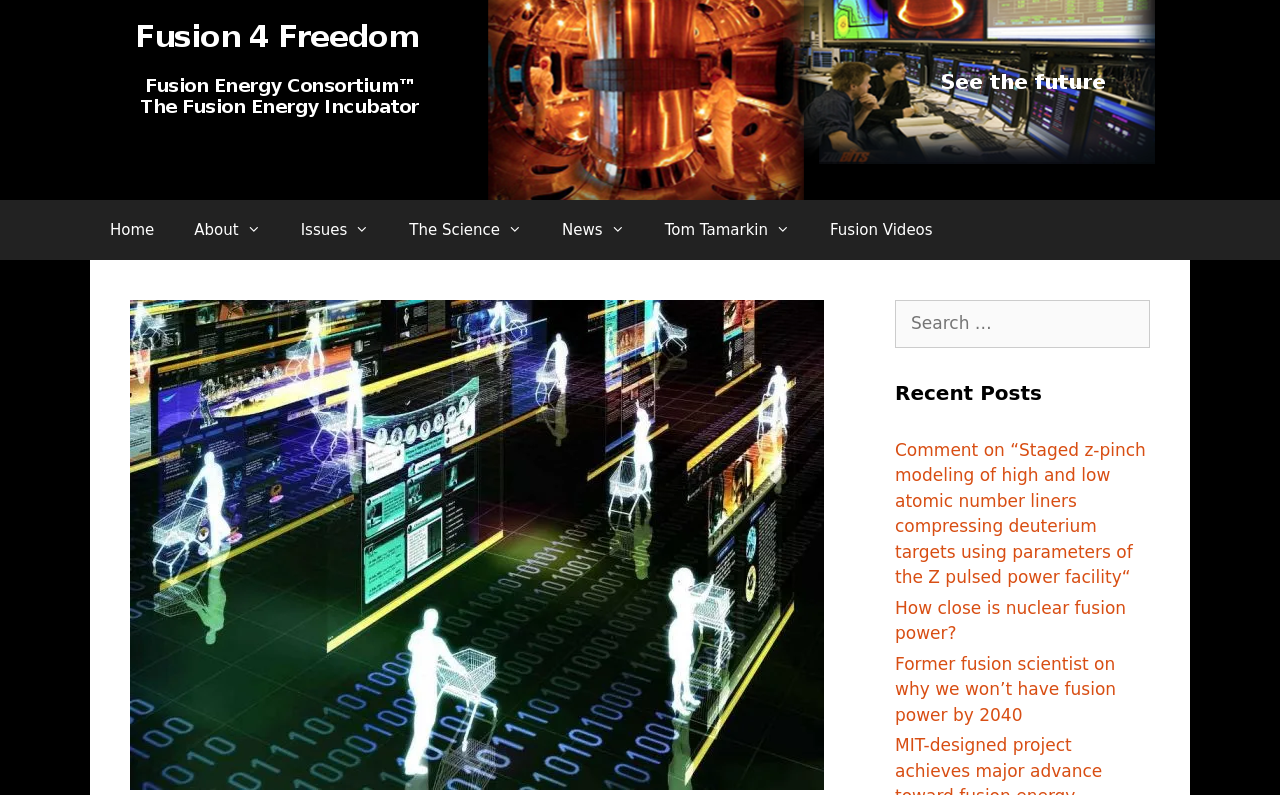Locate and extract the headline of this webpage.

US firm unveils new online store for water tech